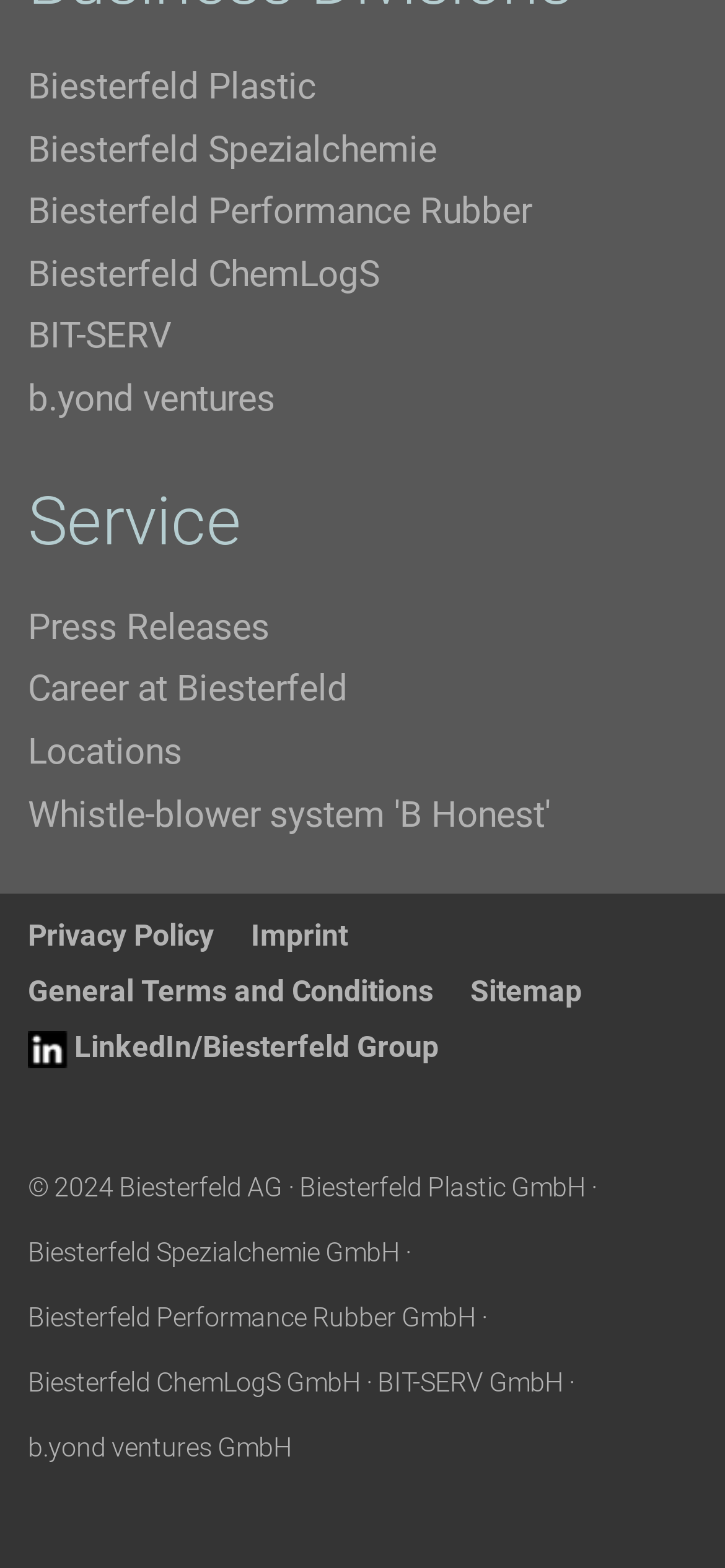Identify the bounding box coordinates for the element you need to click to achieve the following task: "Search for something". The coordinates must be four float values ranging from 0 to 1, formatted as [left, top, right, bottom].

None